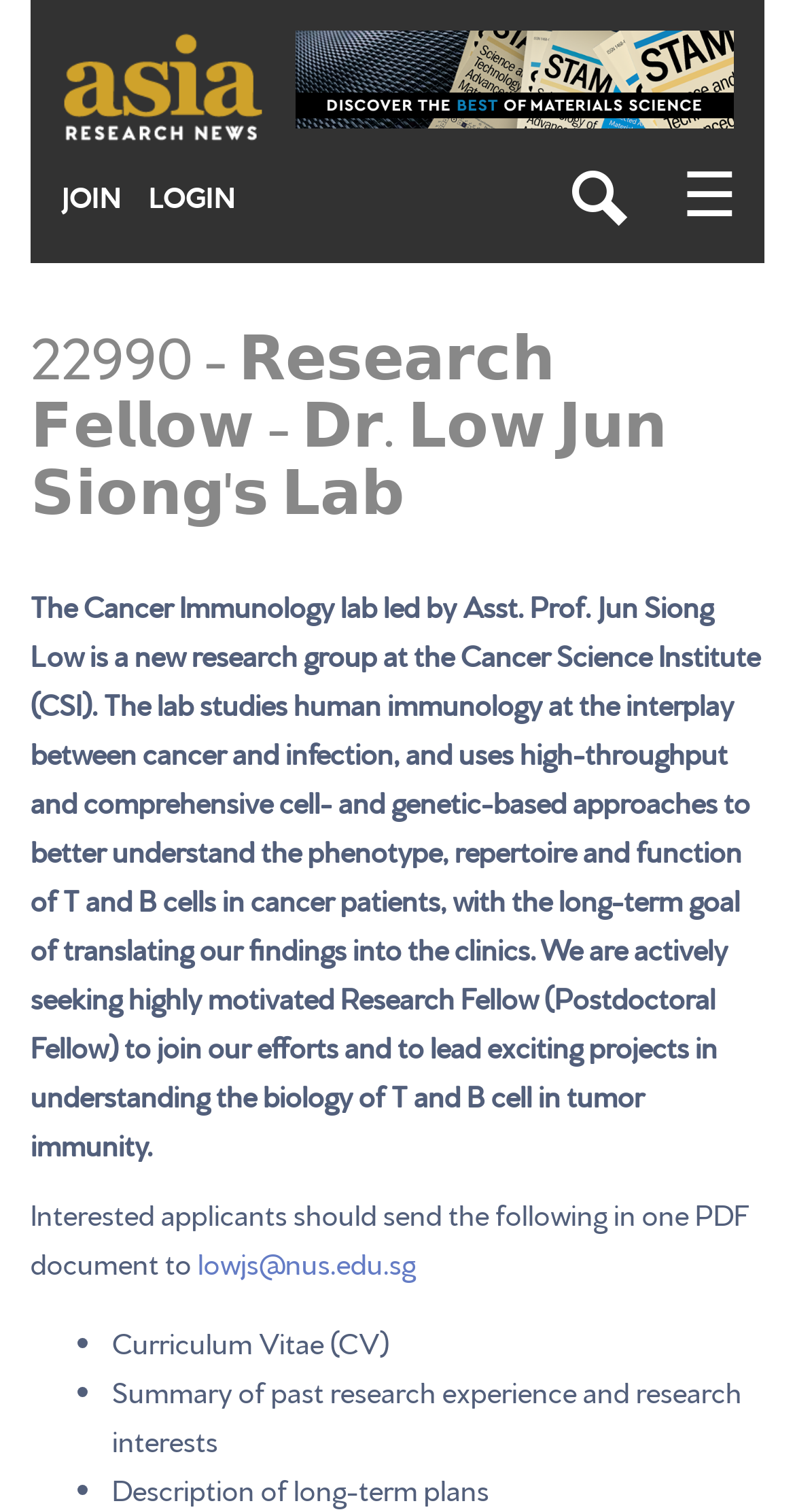What is one of the requirements for applicants?
Provide a detailed answer to the question, using the image to inform your response.

The question asks about the requirements for applicants. By reading the webpage content, we can find the answer in the list of requirements, which includes 'Curriculum Vitae (CV)'.